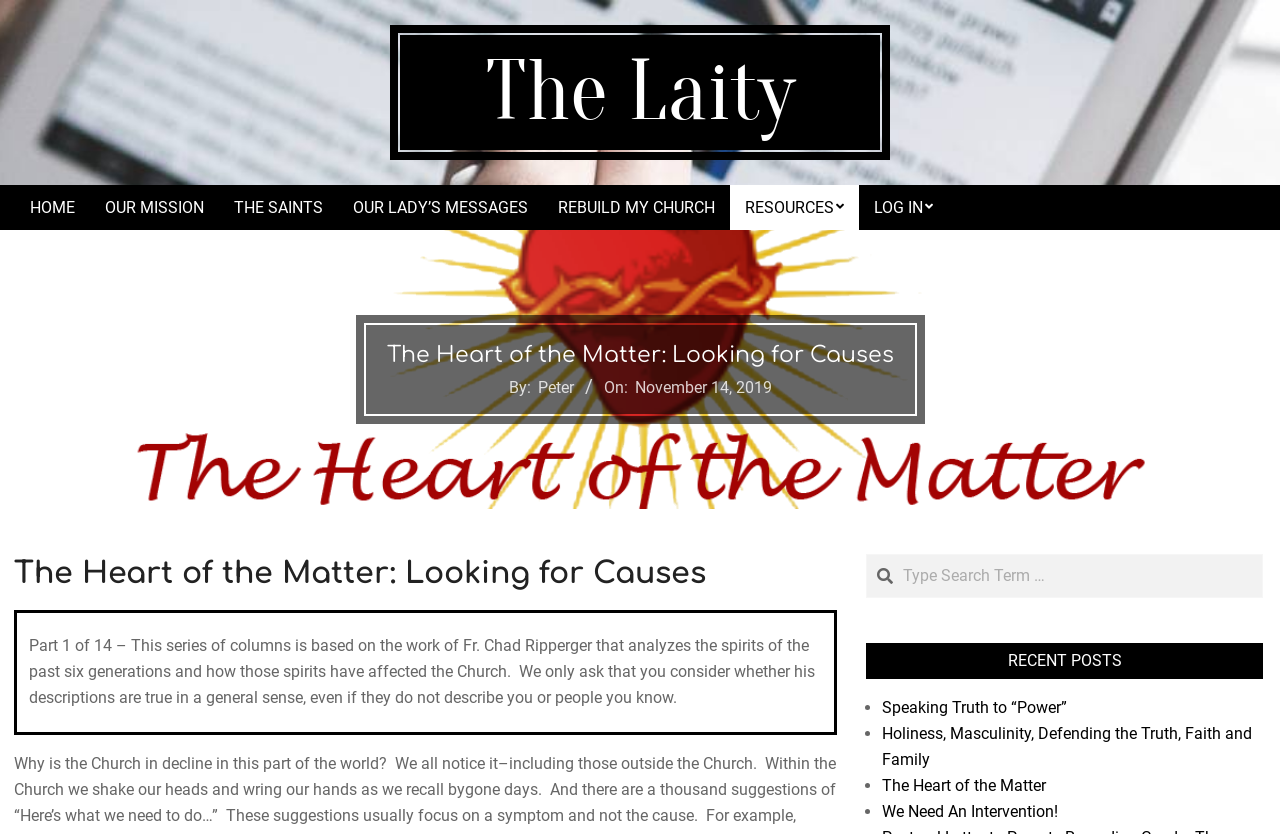Locate the bounding box coordinates for the element described below: "Rebuild My Church". The coordinates must be four float values between 0 and 1, formatted as [left, top, right, bottom].

[0.424, 0.222, 0.57, 0.276]